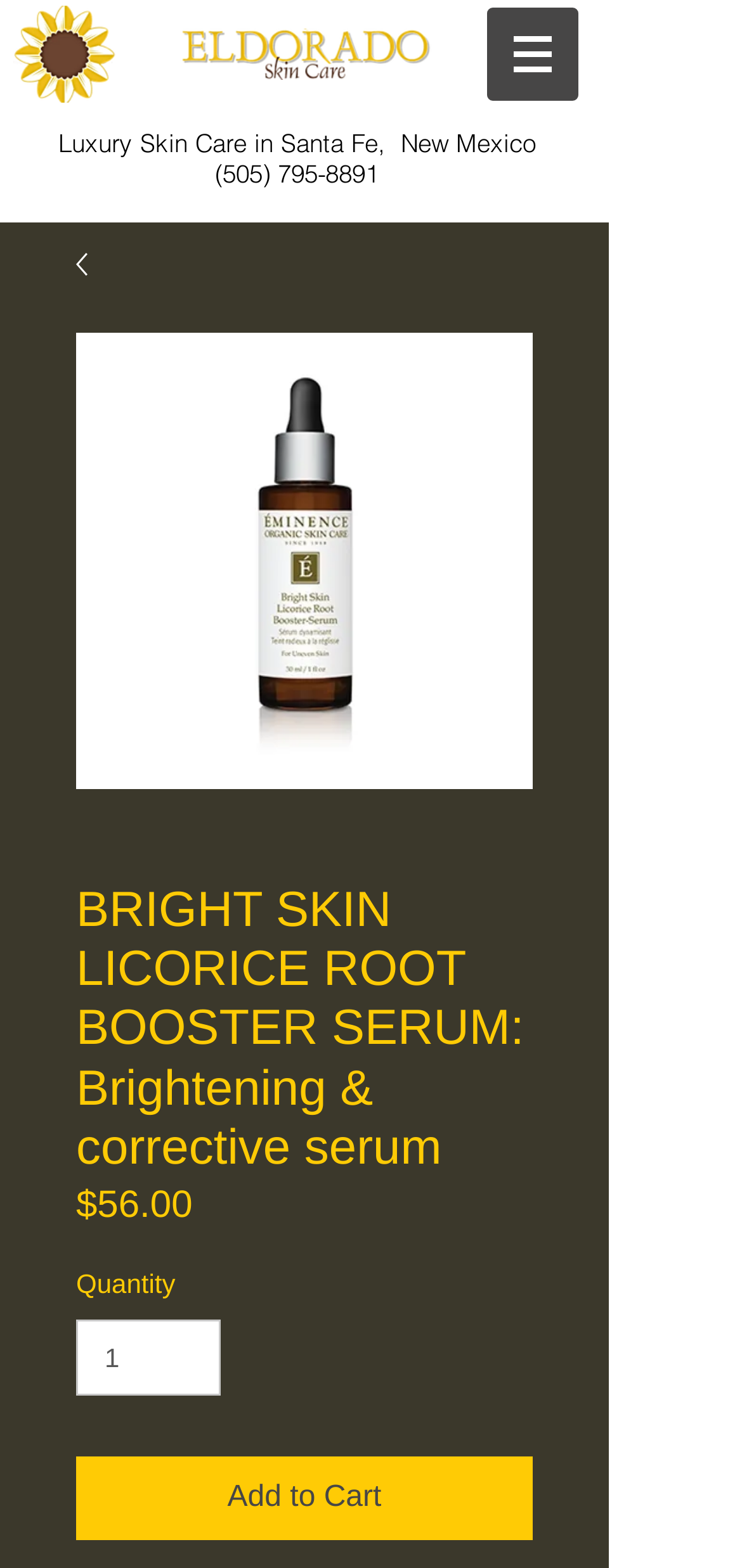Give the bounding box coordinates for the element described by: "(505) 795-8891".

[0.29, 0.101, 0.51, 0.12]